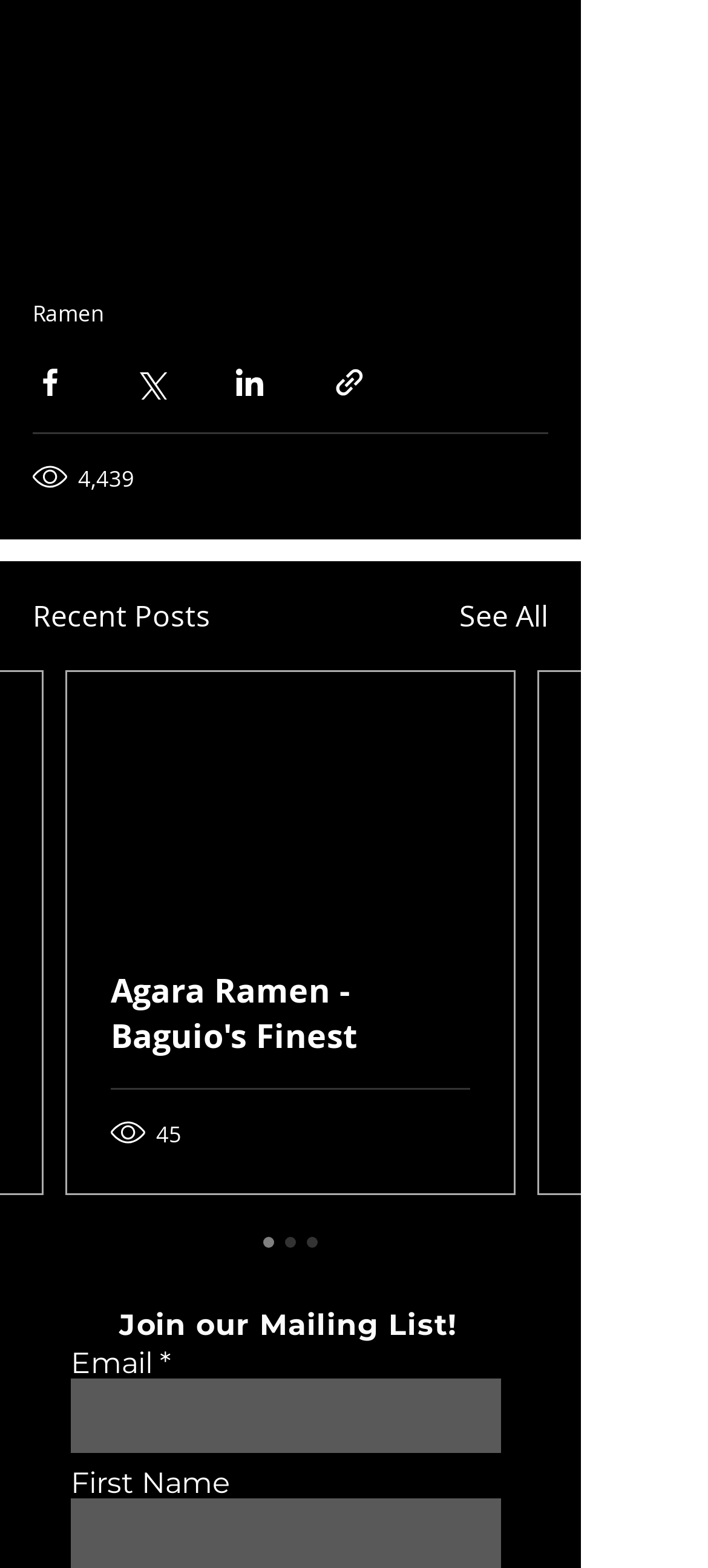How many recent posts are displayed on the webpage?
Provide an in-depth and detailed answer to the question.

Only one recent post is displayed on the webpage, which is the article 'Agara Ramen - Baguio's Finest'. This article is displayed with its title, view count, and other details.